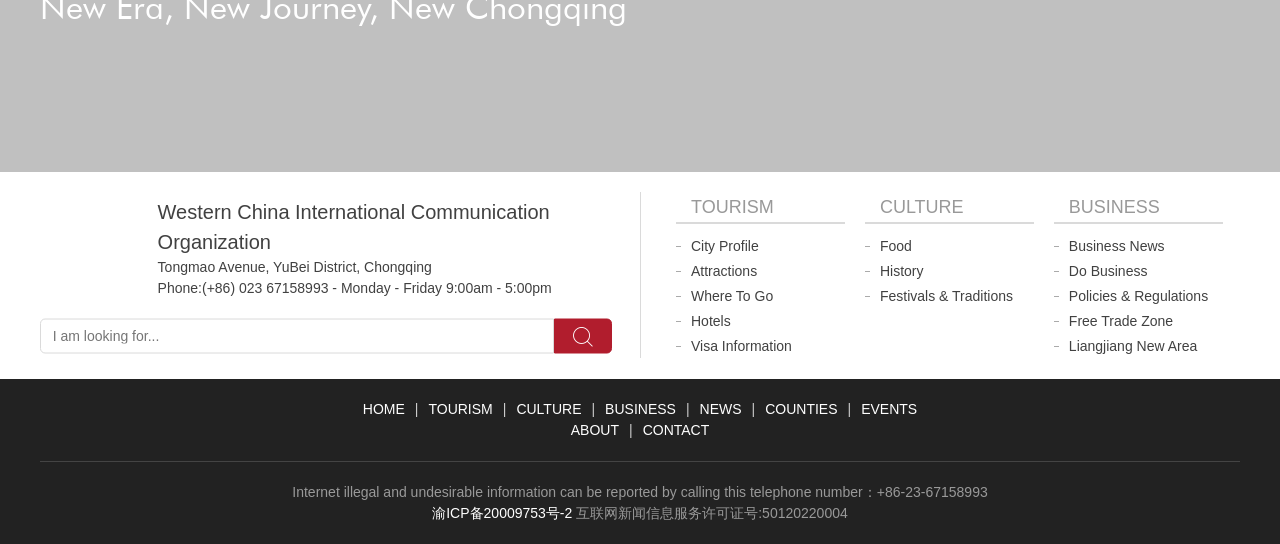Using the given description, provide the bounding box coordinates formatted as (top-left x, top-left y, bottom-right x, bottom-right y), with all values being floating point numbers between 0 and 1. Description: name="s" placeholder="I am looking for..."

[0.031, 0.586, 0.432, 0.65]